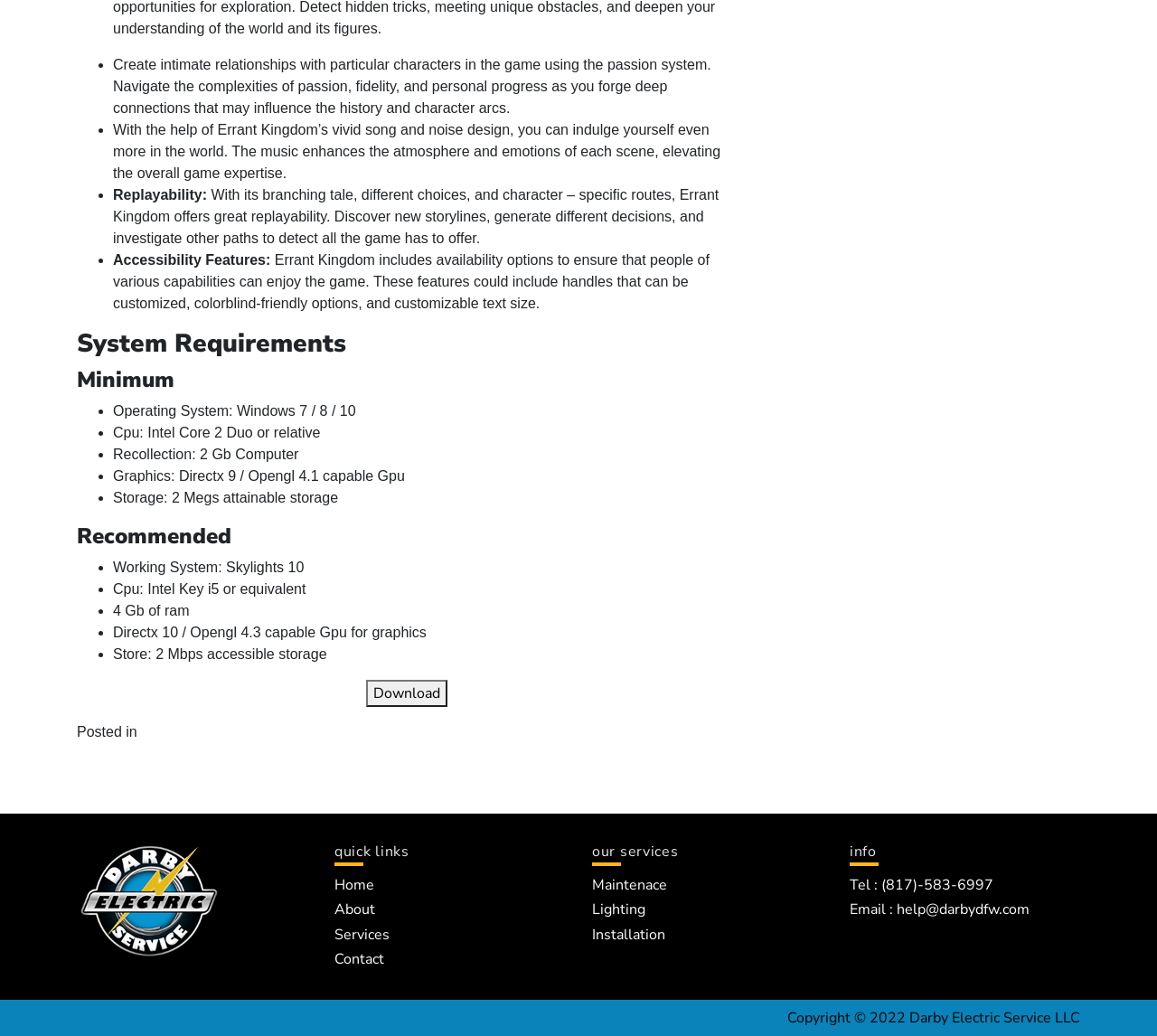Answer the question using only a single word or phrase: 
What is the game's passion system about?

Create intimate relationships